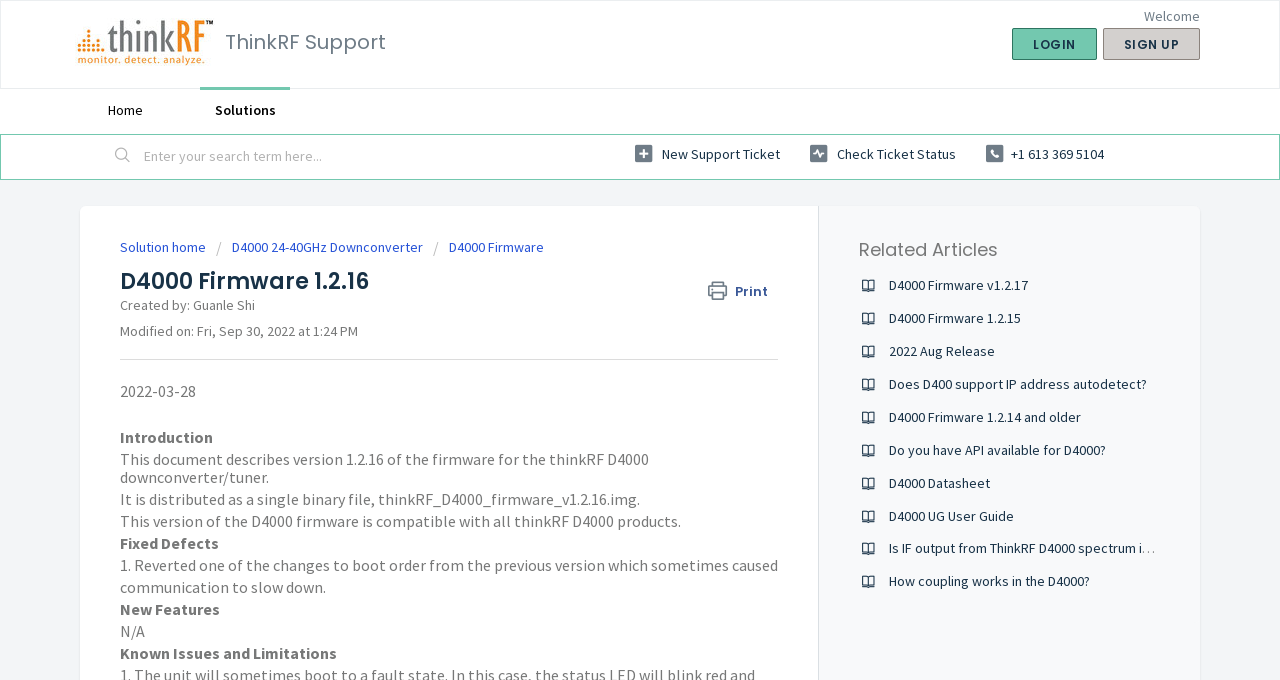What is the purpose of the 'New Support Ticket' link?
Answer the question with a single word or phrase, referring to the image.

To create a new support ticket